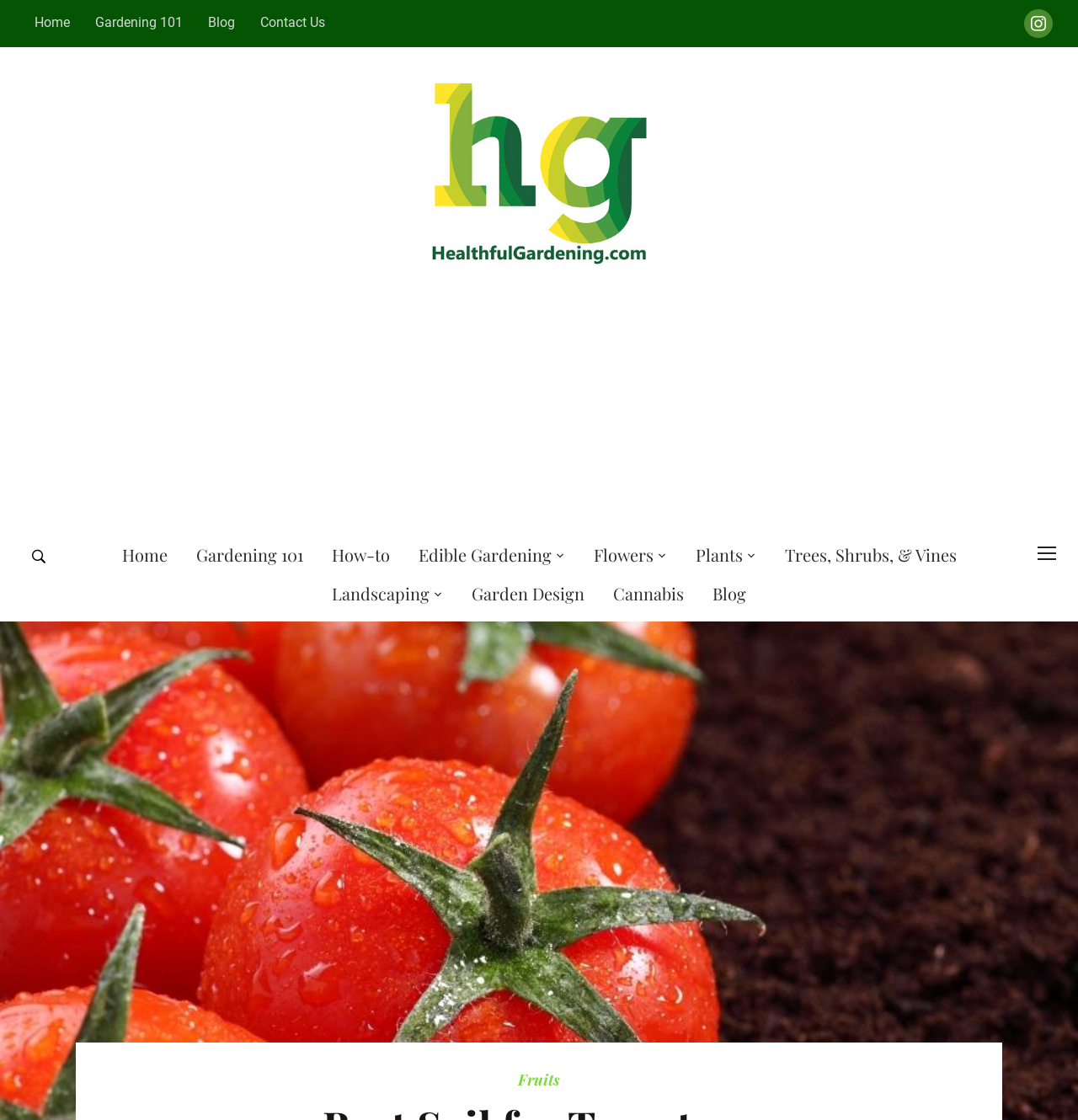Determine the bounding box coordinates for the element that should be clicked to follow this instruction: "Inquire about a product". The coordinates should be given as four float numbers between 0 and 1, in the format [left, top, right, bottom].

None